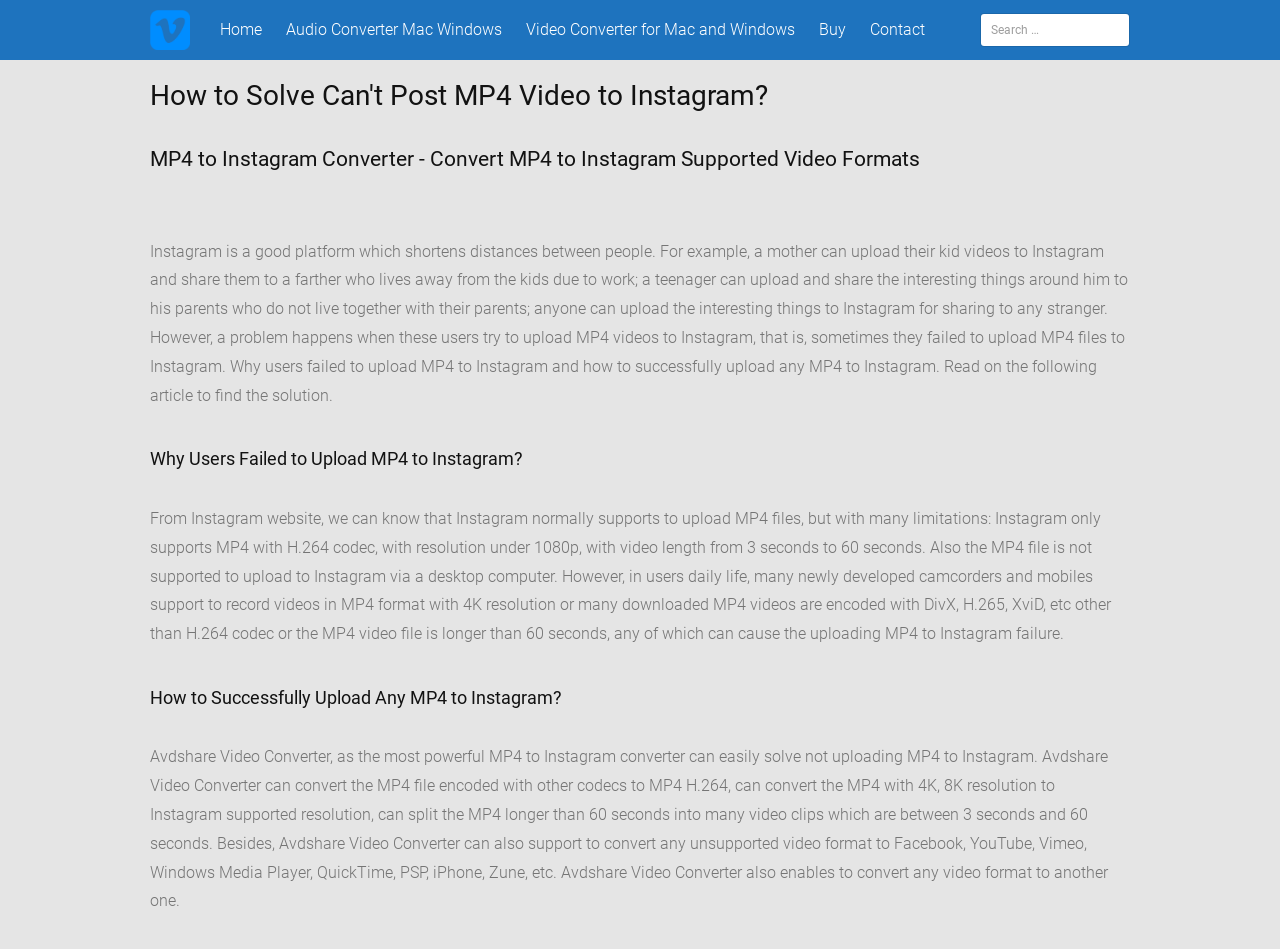What is the main topic of this webpage?
Analyze the image and provide a thorough answer to the question.

Based on the webpage content, it appears that the main topic is about solving the issue of not being able to upload MP4 videos to Instagram. The webpage provides a detailed explanation of the problem and offers a solution using Avdshare Video Converter.